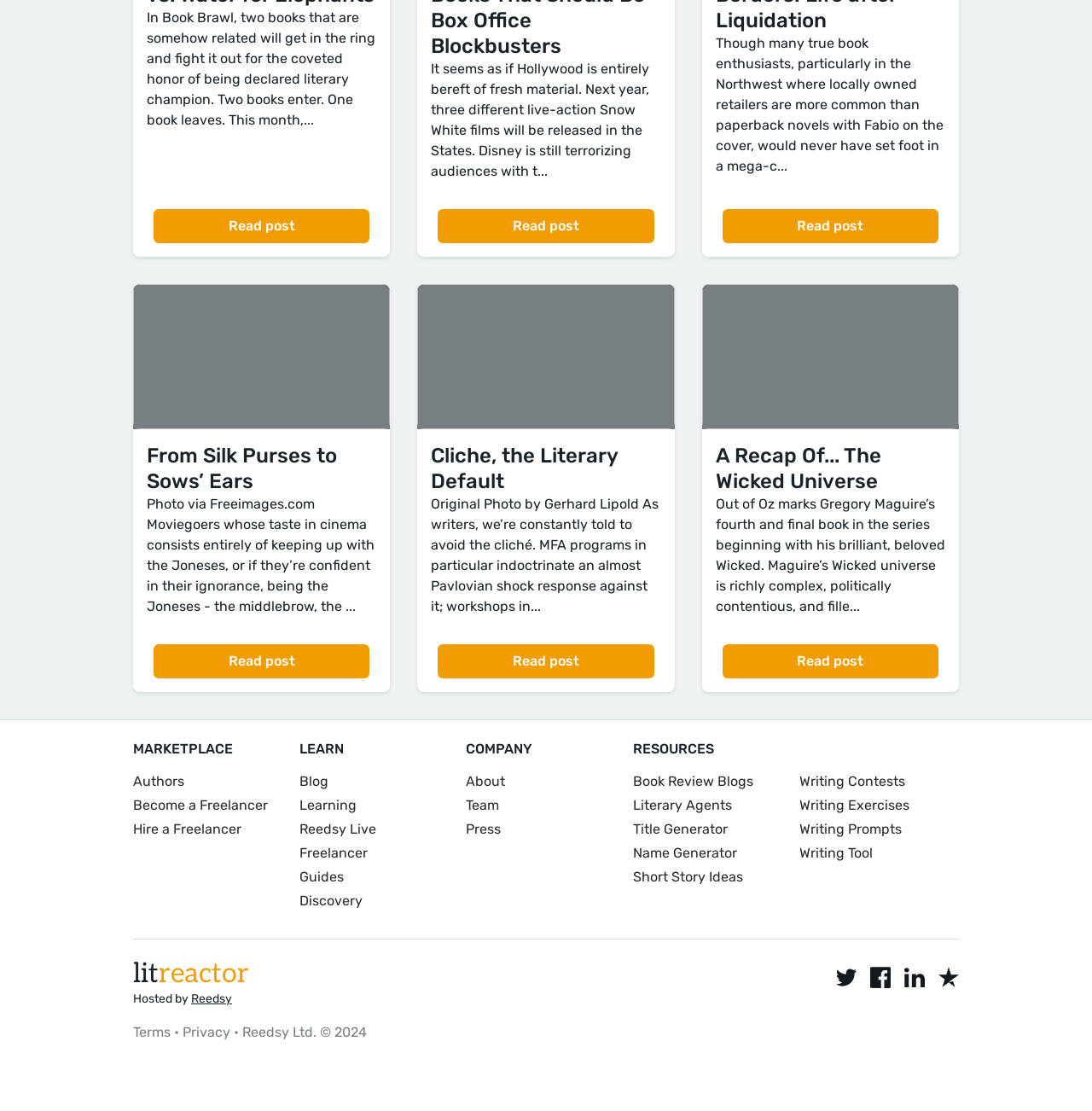What is the topic of the first blog post listed on the webpage?
Answer with a single word or short phrase according to what you see in the image.

Cinema and literature